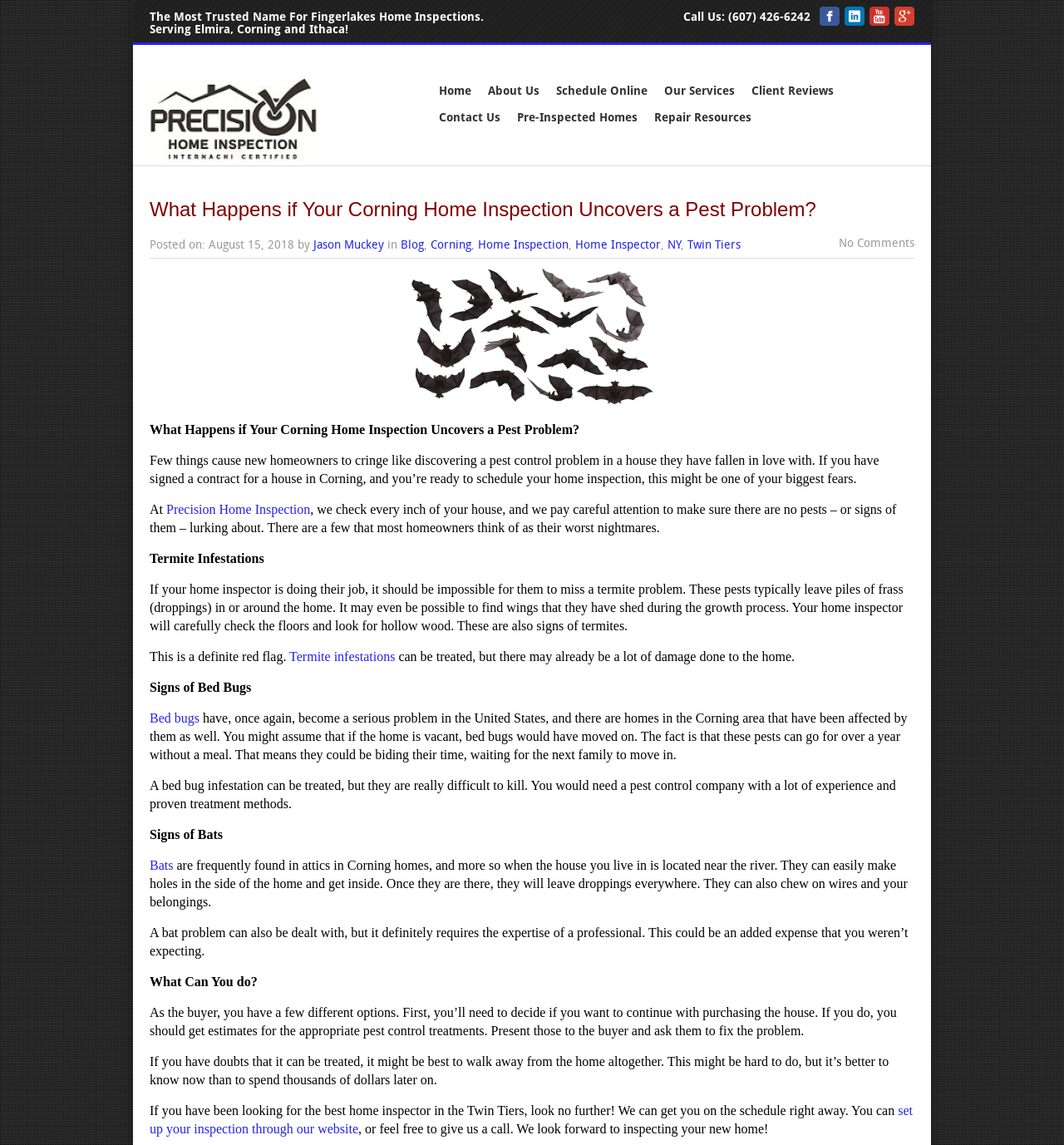Specify the bounding box coordinates of the area to click in order to follow the given instruction: "Contact Us."

[0.406, 0.092, 0.477, 0.115]